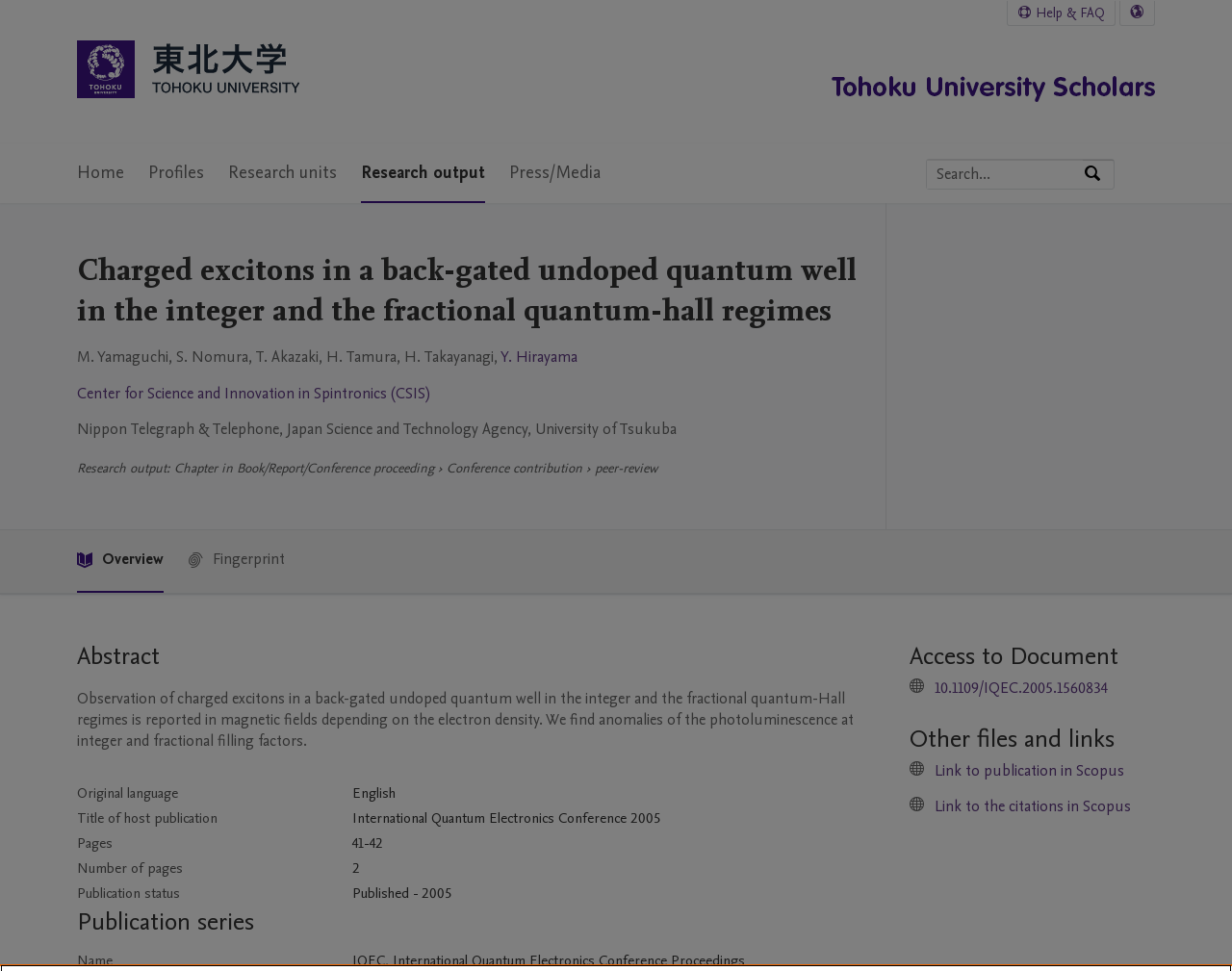What is the name of the university?
Please answer the question with as much detail as possible using the screenshot.

I found the answer by looking at the logo and the text 'Tohoku University Home' at the top left corner of the webpage.